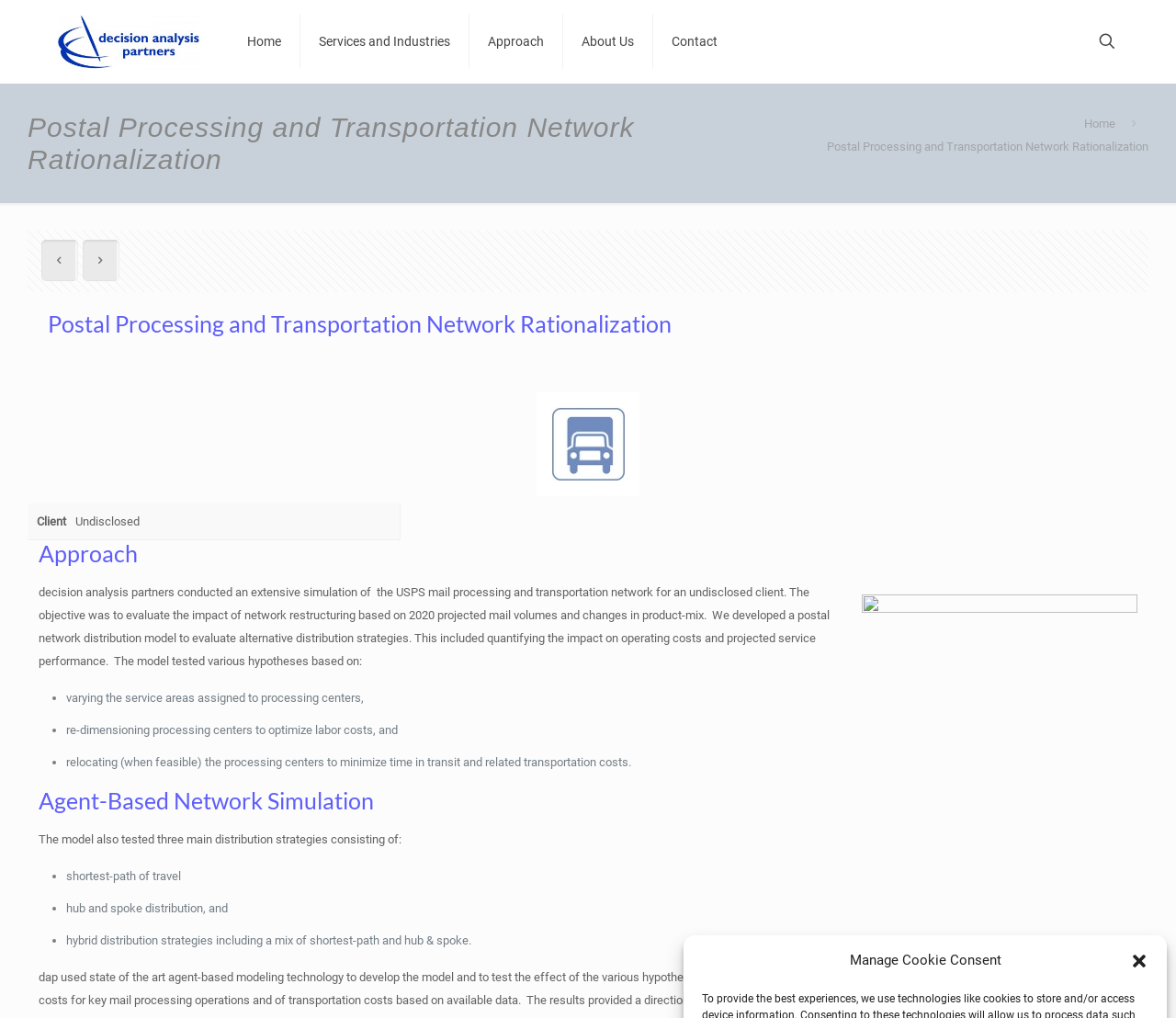What is the company name?
Provide a short answer using one word or a brief phrase based on the image.

Decision Analysis Partners LLC